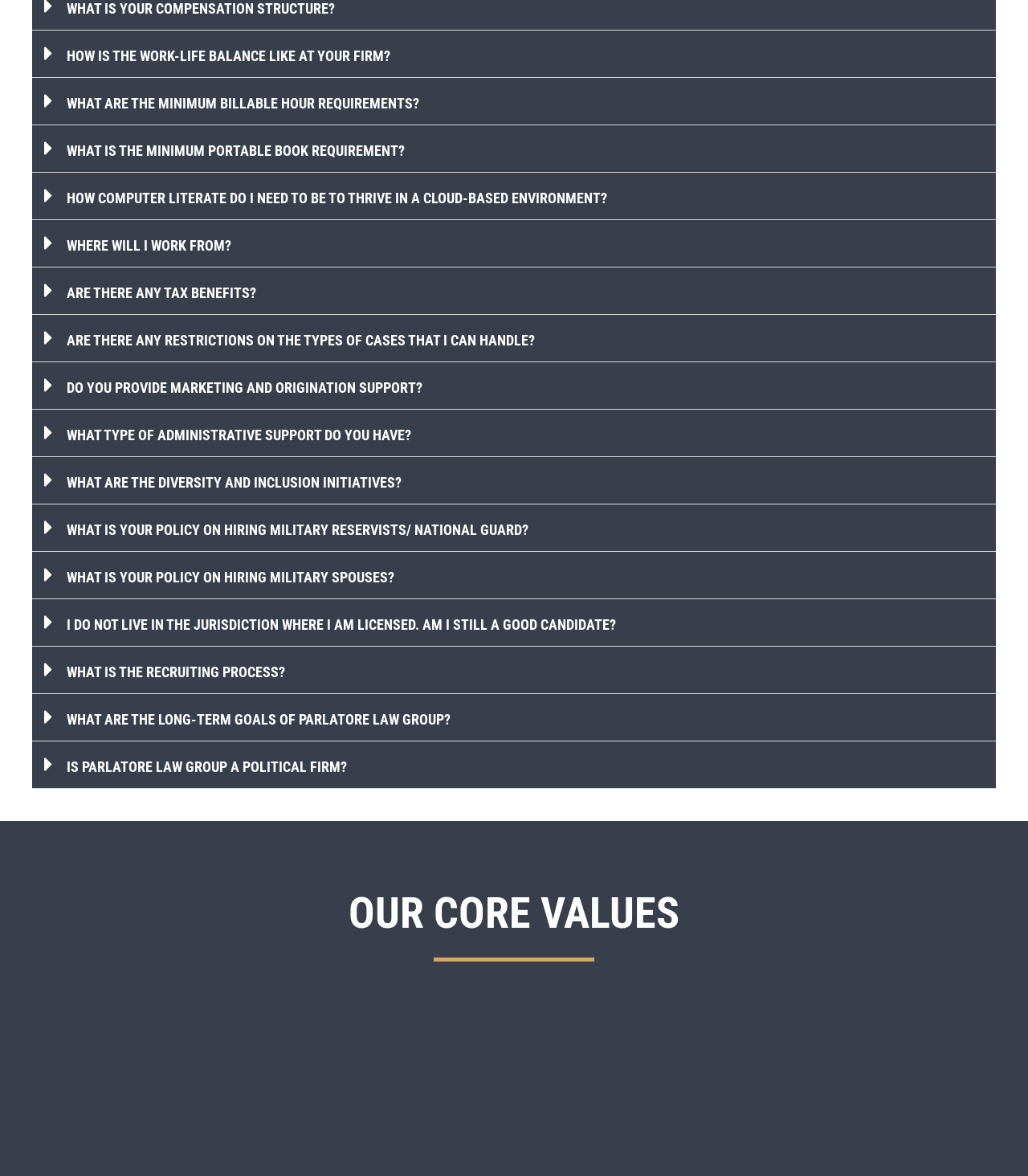Give a one-word or short-phrase answer to the following question: 
How many buttons are there on the webpage?

20